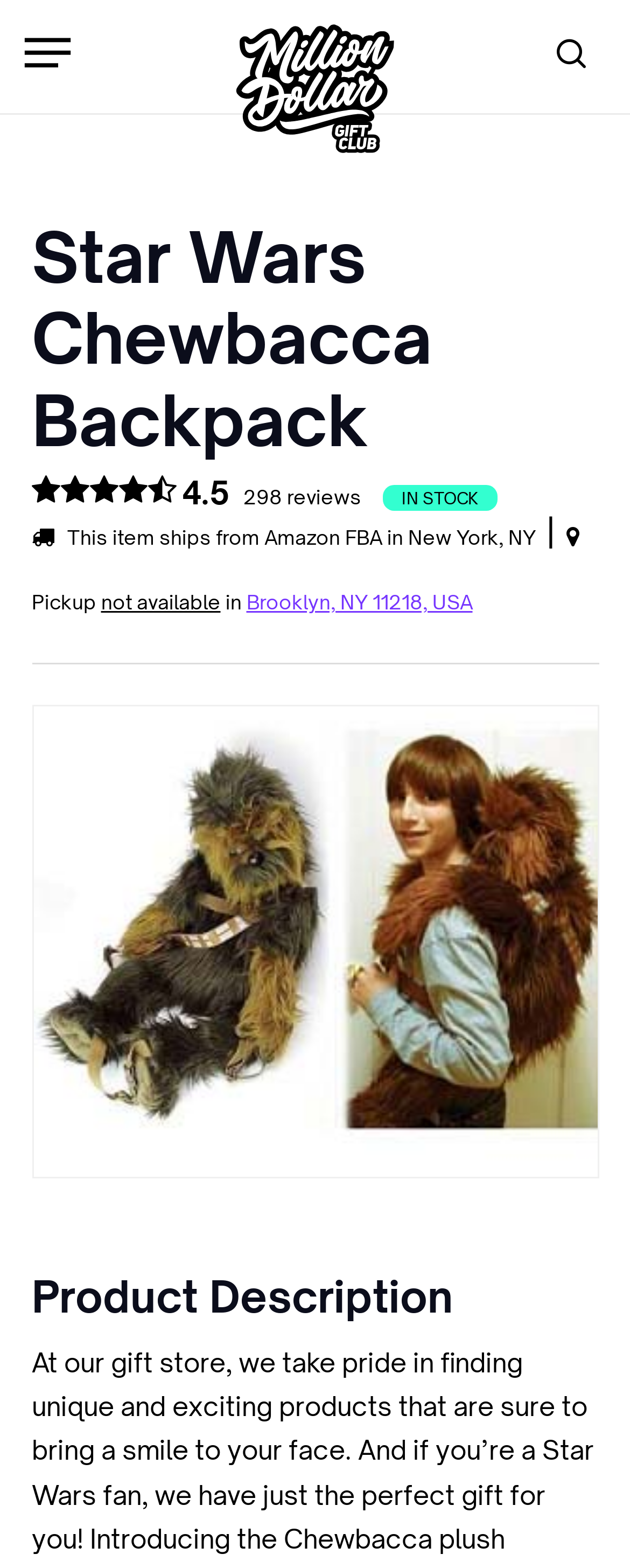Please identify the bounding box coordinates of the area that needs to be clicked to follow this instruction: "Explore the product description".

[0.05, 0.813, 0.95, 0.84]